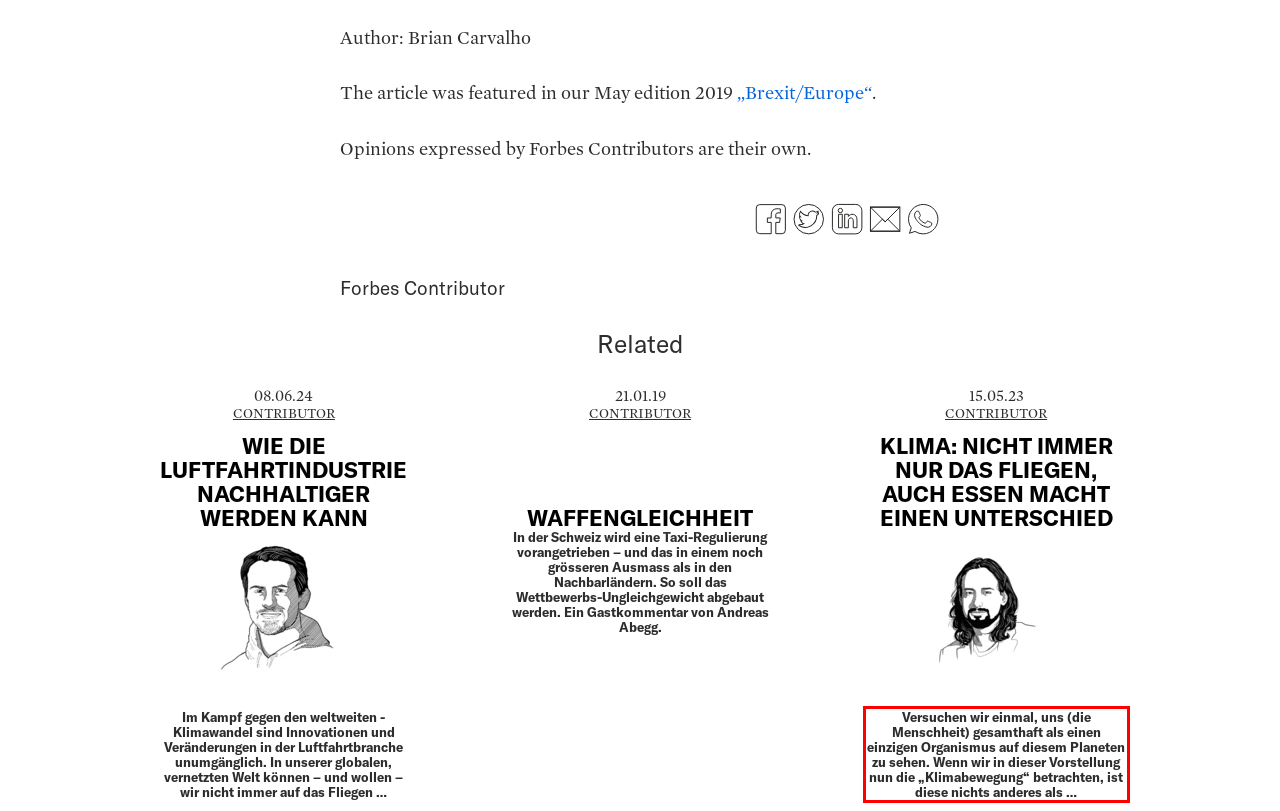Using the webpage screenshot, recognize and capture the text within the red bounding box.

Versuchen wir einmal, uns (die Menschheit) gesamthaft als einen einzigen Organismus auf diesem Planeten zu sehen. Wenn wir in dieser ­Vorstellung nun die „Klimabewegung“ betrachten, ist diese nichts anderes als …